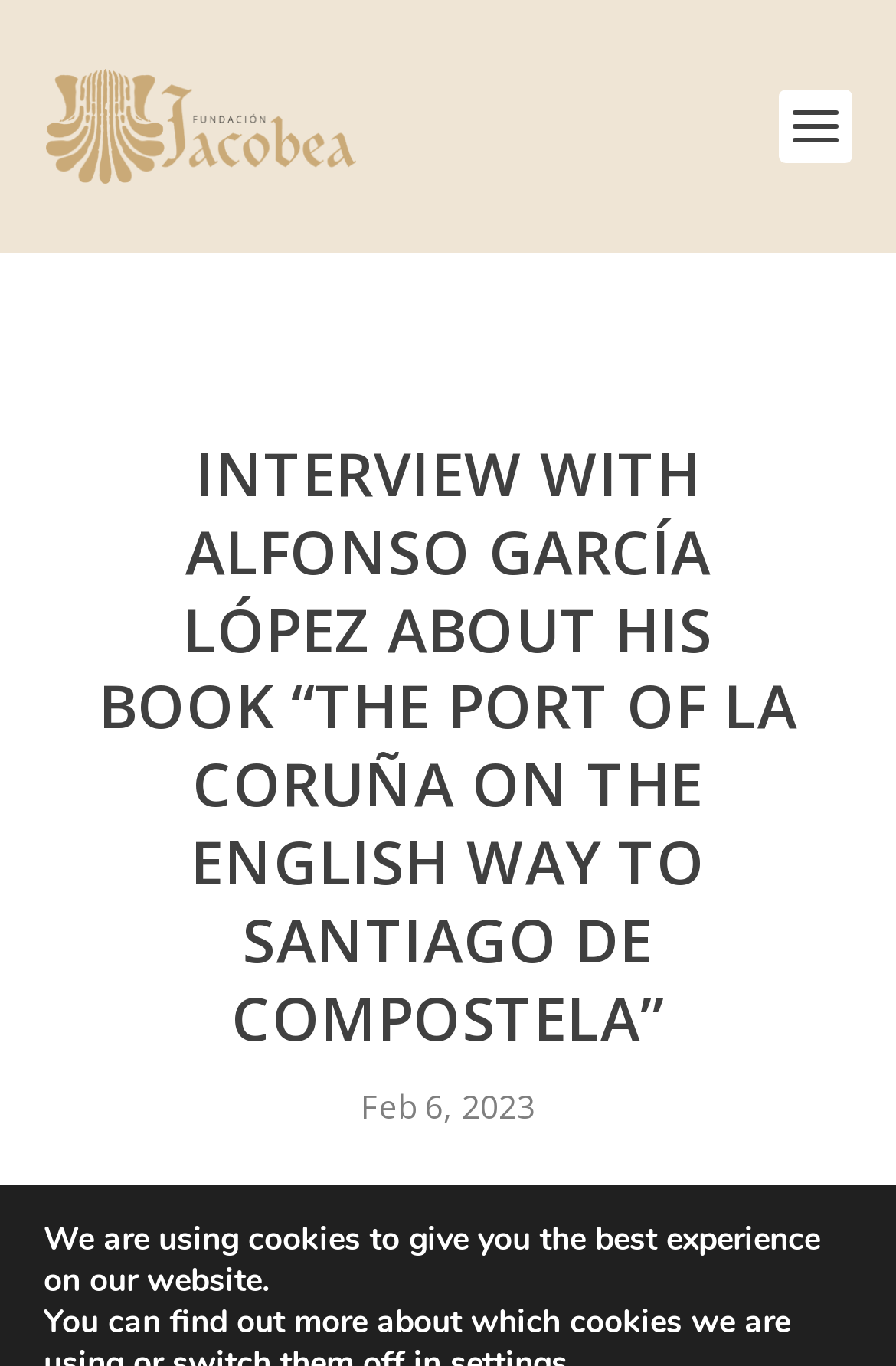Return the bounding box coordinates of the UI element that corresponds to this description: "alt="Fundación Jacobea"". The coordinates must be given as four float numbers in the range of 0 and 1, [left, top, right, bottom].

[0.05, 0.05, 0.396, 0.135]